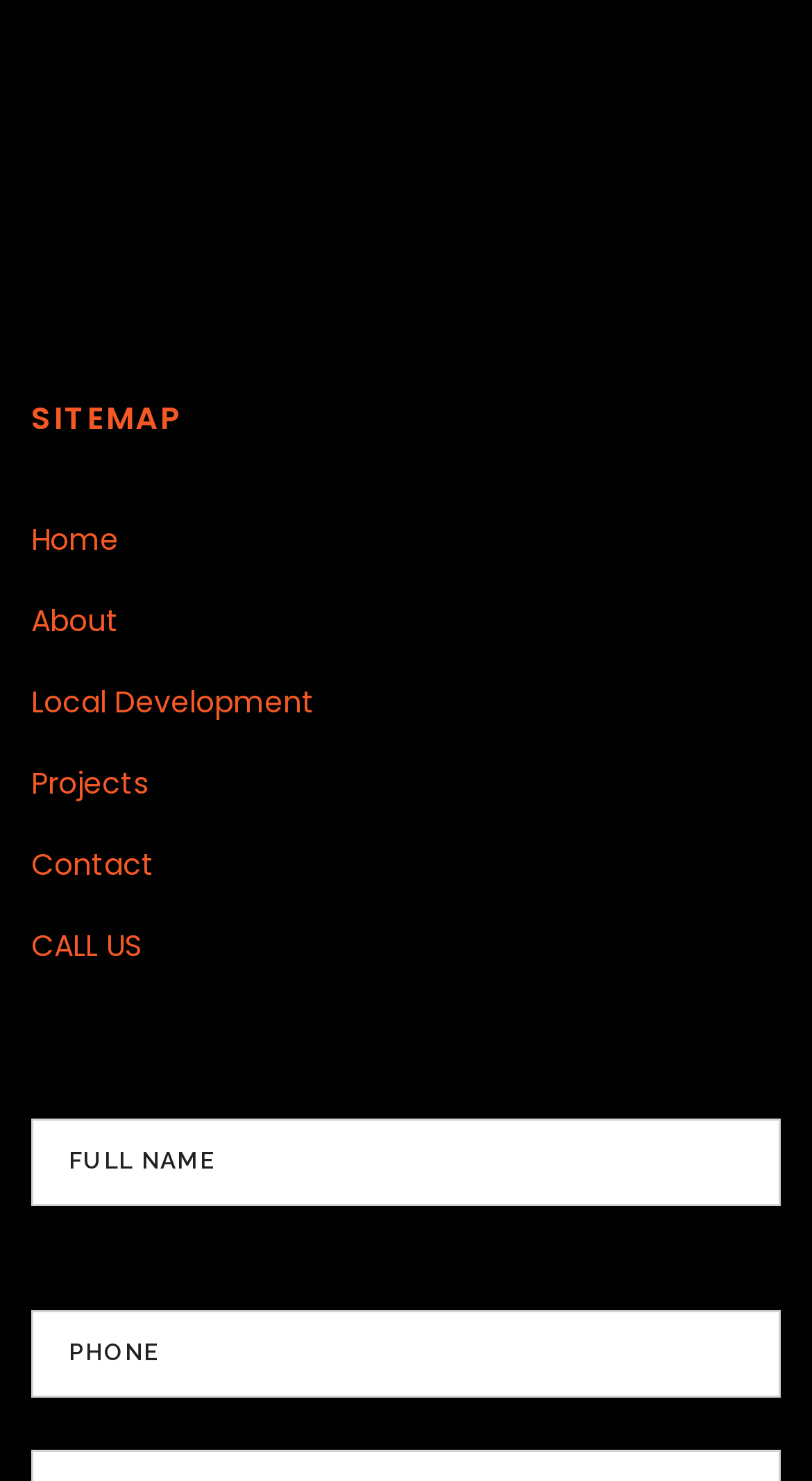Locate the bounding box coordinates of the clickable area needed to fulfill the instruction: "Enter full name".

[0.038, 0.755, 0.962, 0.814]